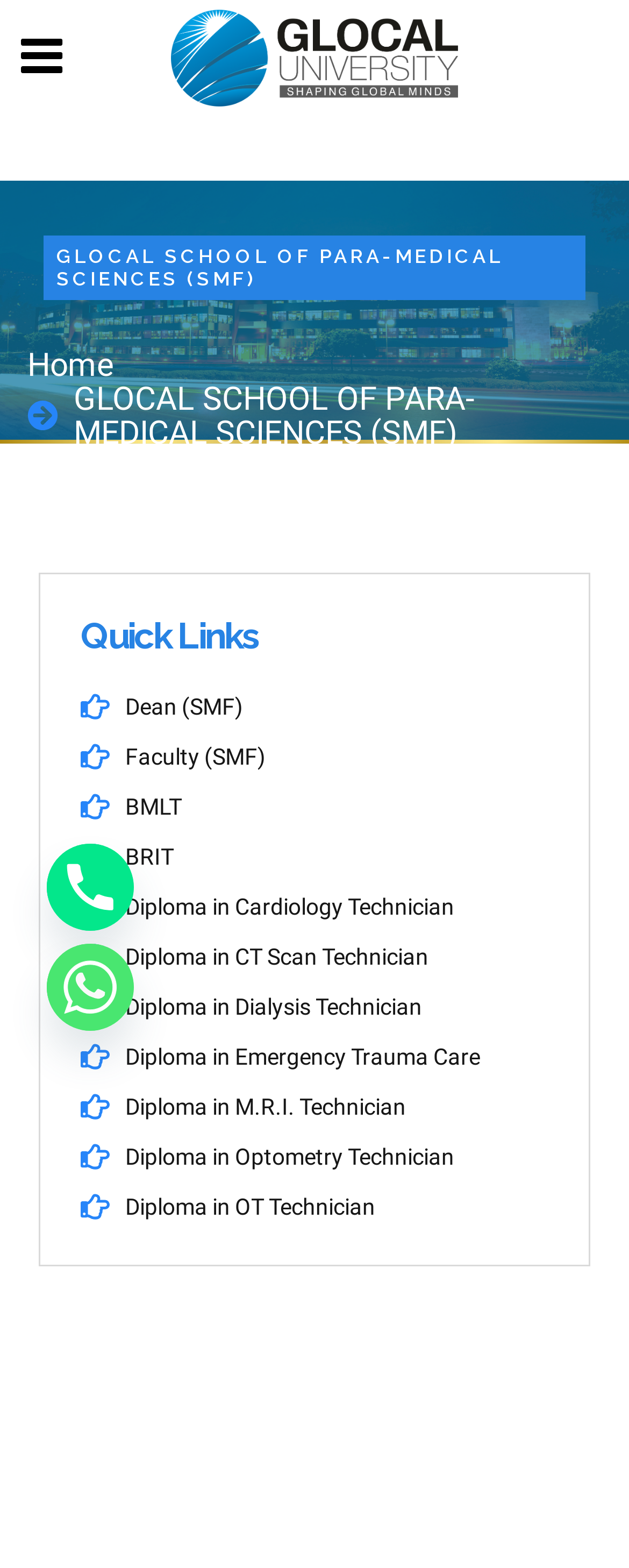Locate the bounding box coordinates of the clickable element to fulfill the following instruction: "Click on the Home link". Provide the coordinates as four float numbers between 0 and 1 in the format [left, top, right, bottom].

[0.044, 0.22, 0.182, 0.245]